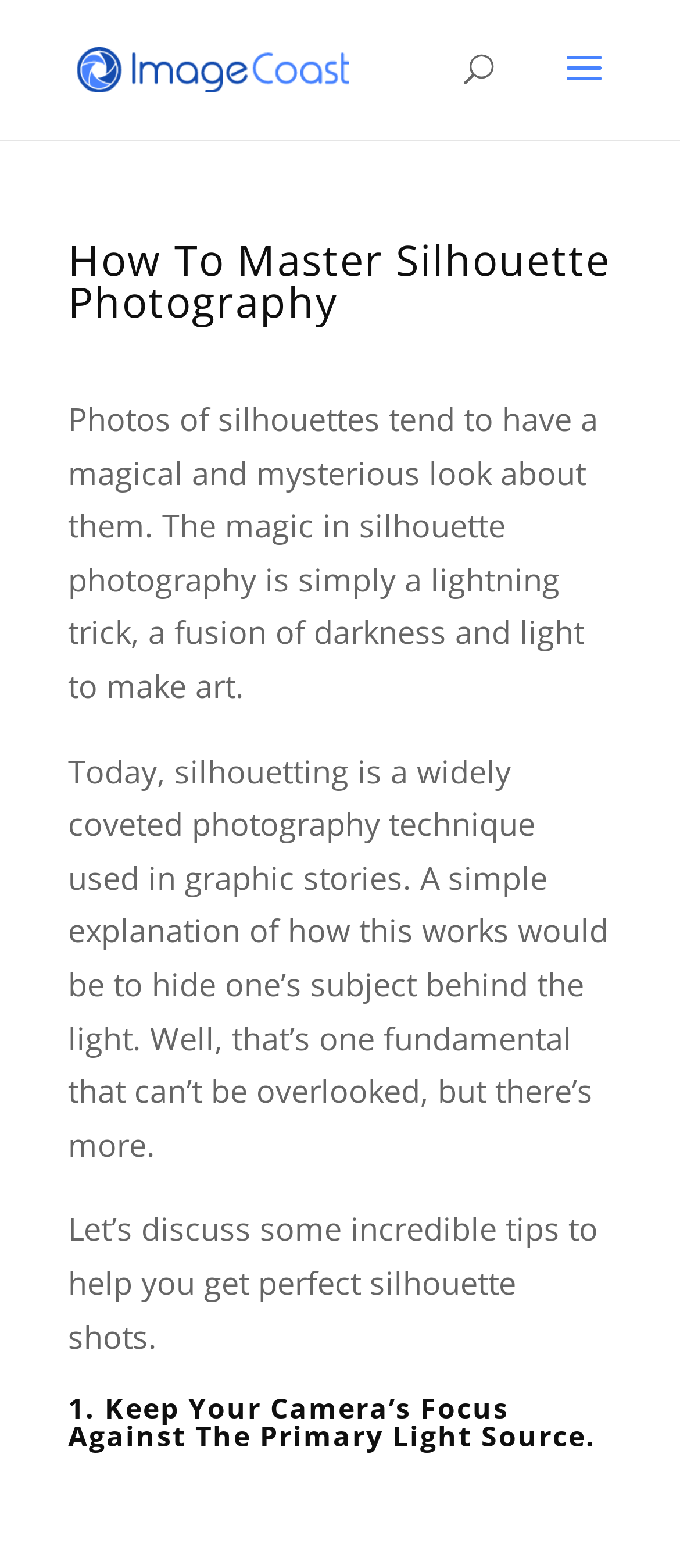Provide a one-word or short-phrase answer to the question:
Is silhouette photography a widely used technique?

Yes